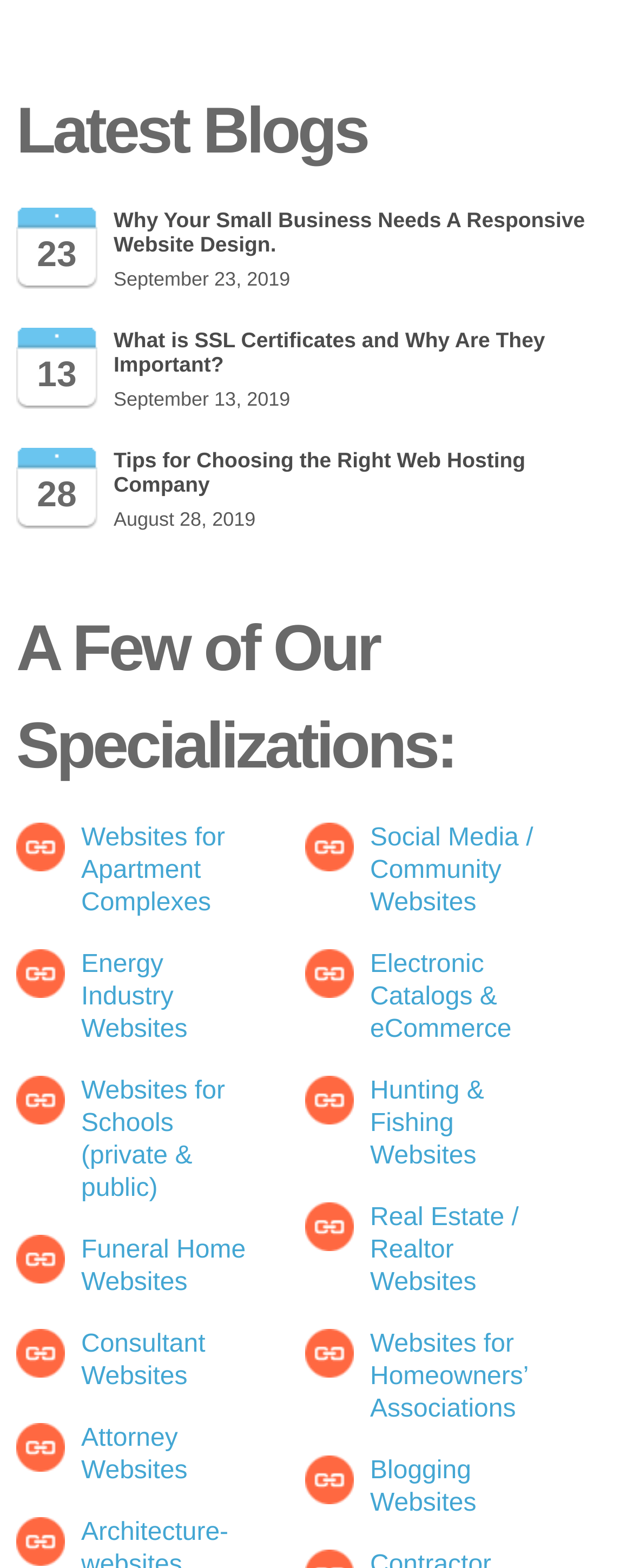Identify the bounding box coordinates of the element to click to follow this instruction: 'Learn about SSL certificates'. Ensure the coordinates are four float values between 0 and 1, provided as [left, top, right, bottom].

[0.179, 0.209, 0.861, 0.24]